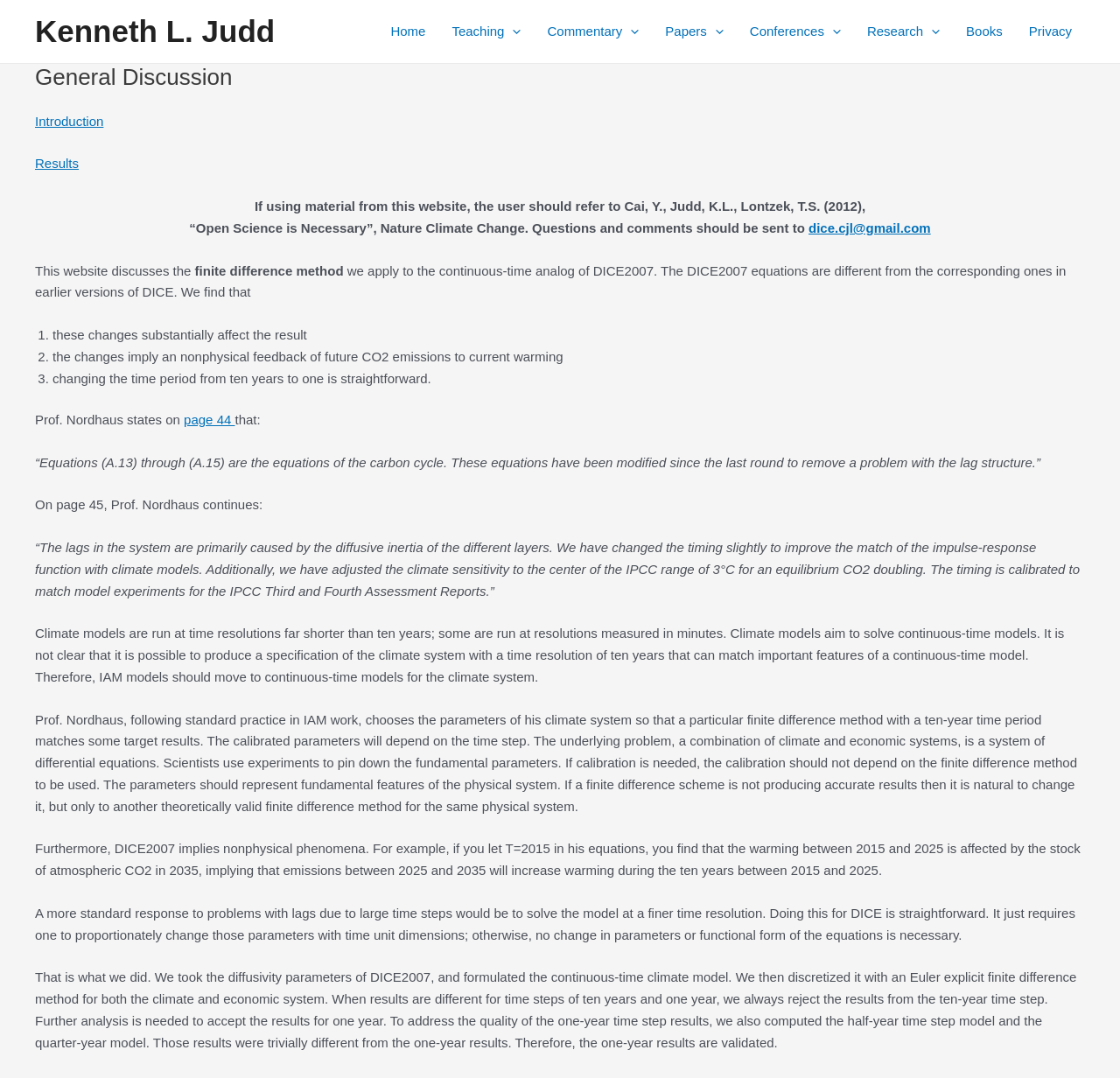What is the main method used to solve the climate model on this webpage?
Give a single word or phrase as your answer by examining the image.

Finite difference method